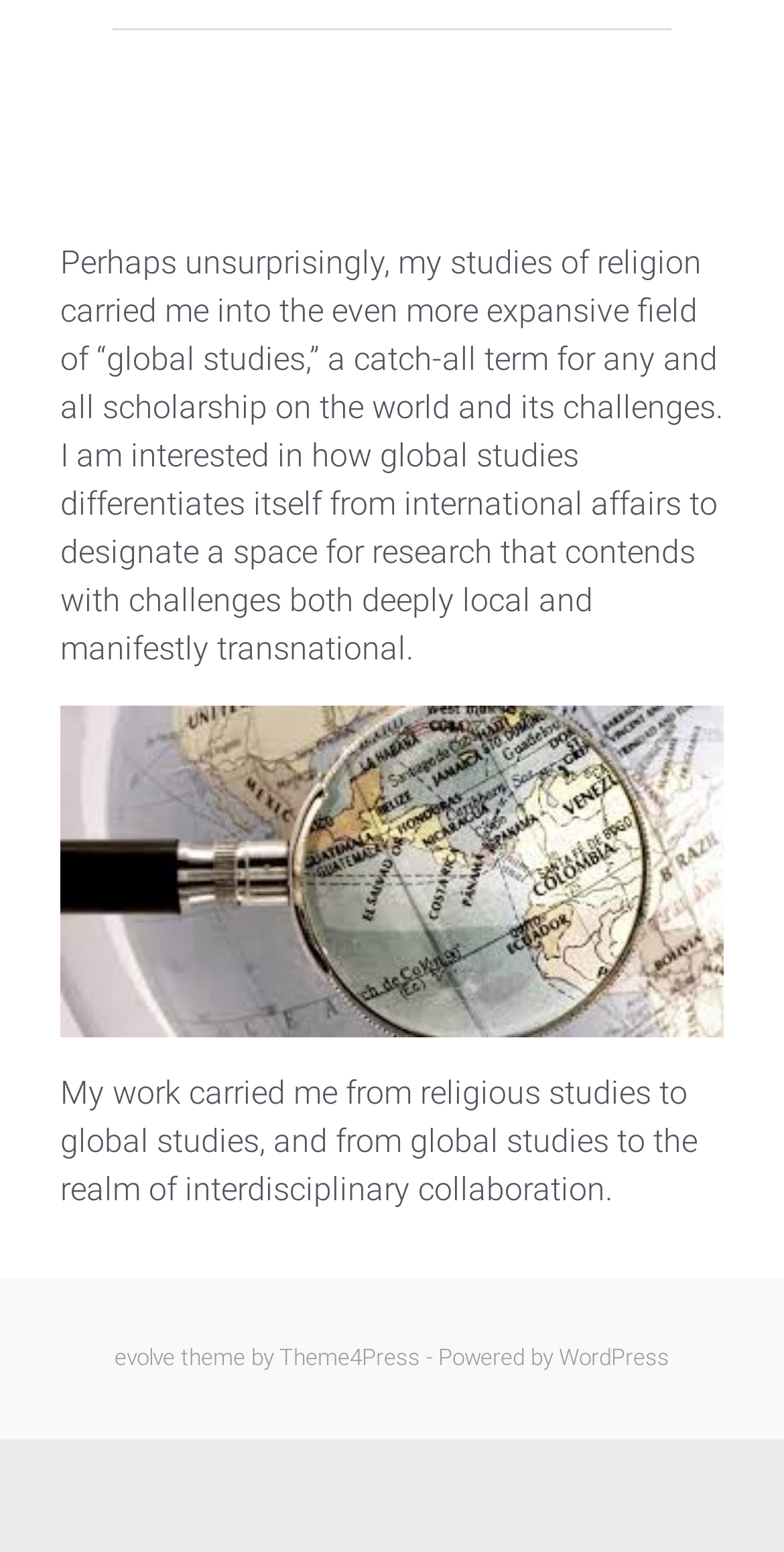What is the theme of the website? Observe the screenshot and provide a one-word or short phrase answer.

Theme4Press